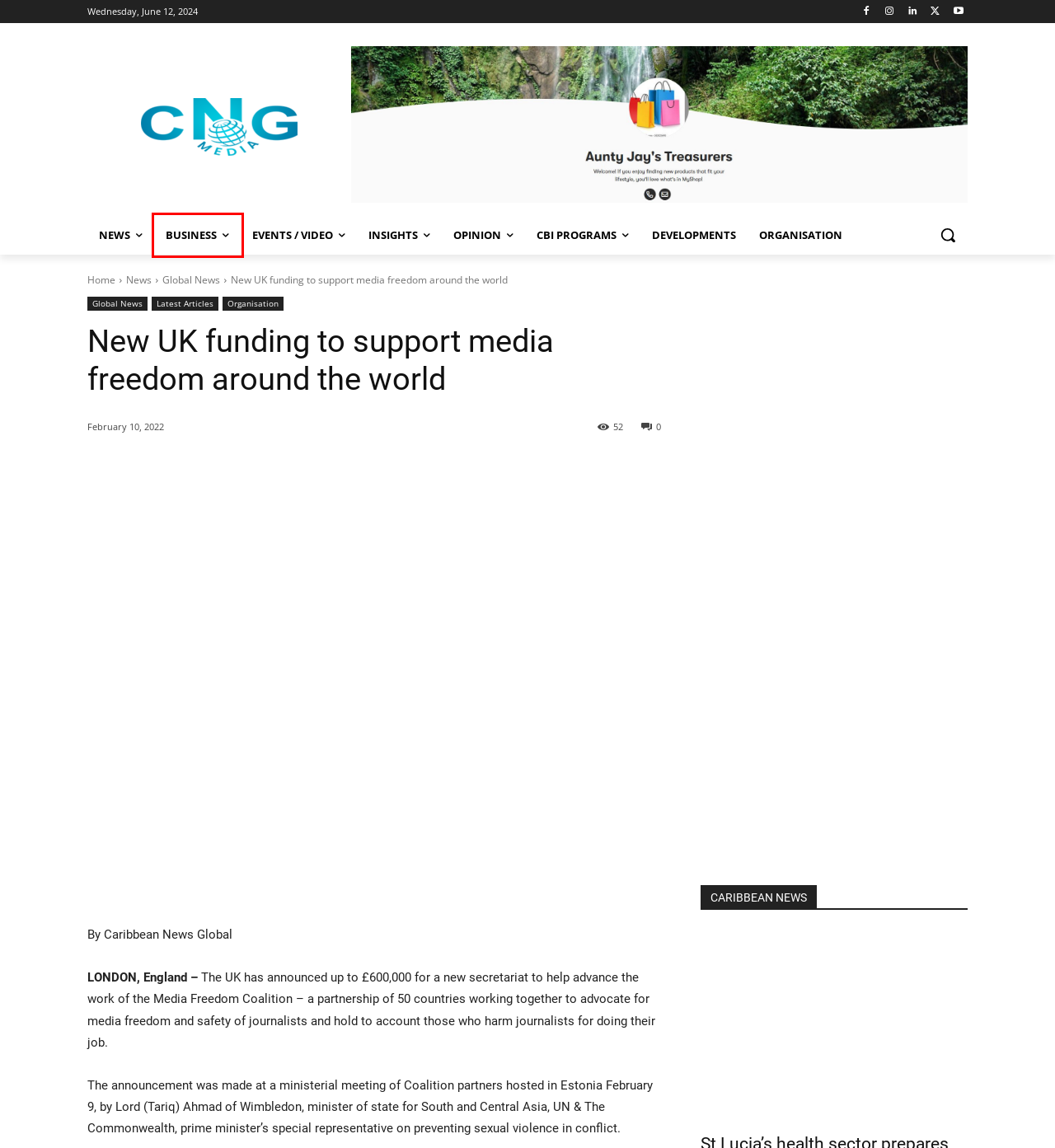Look at the given screenshot of a webpage with a red rectangle bounding box around a UI element. Pick the description that best matches the new webpage after clicking the element highlighted. The descriptions are:
A. News Archives - Caribbean News Global
B. Developments Archives - Caribbean News Global
C. CBI Programs Archives - Caribbean News Global
D. Advertise - Caribbean News Global
E. Insights Archives - Caribbean News Global
F. Business Archives - Caribbean News Global
G. Global News Archives - Caribbean News Global
H. St Lucia’s health sector prepares for ICC Men’s T20 World Cup - Caribbean News Global

F